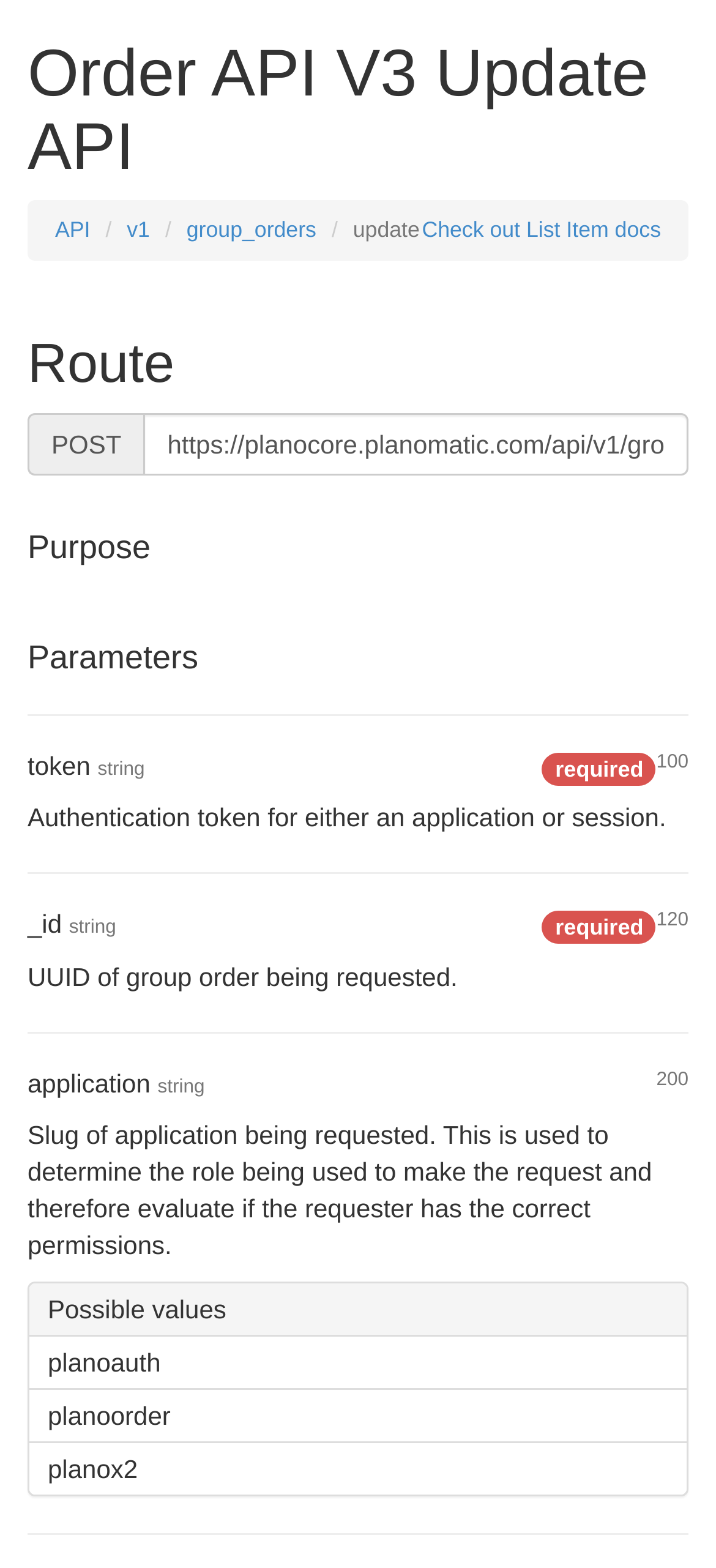Determine the bounding box coordinates of the UI element described by: "v1".

[0.177, 0.138, 0.209, 0.155]